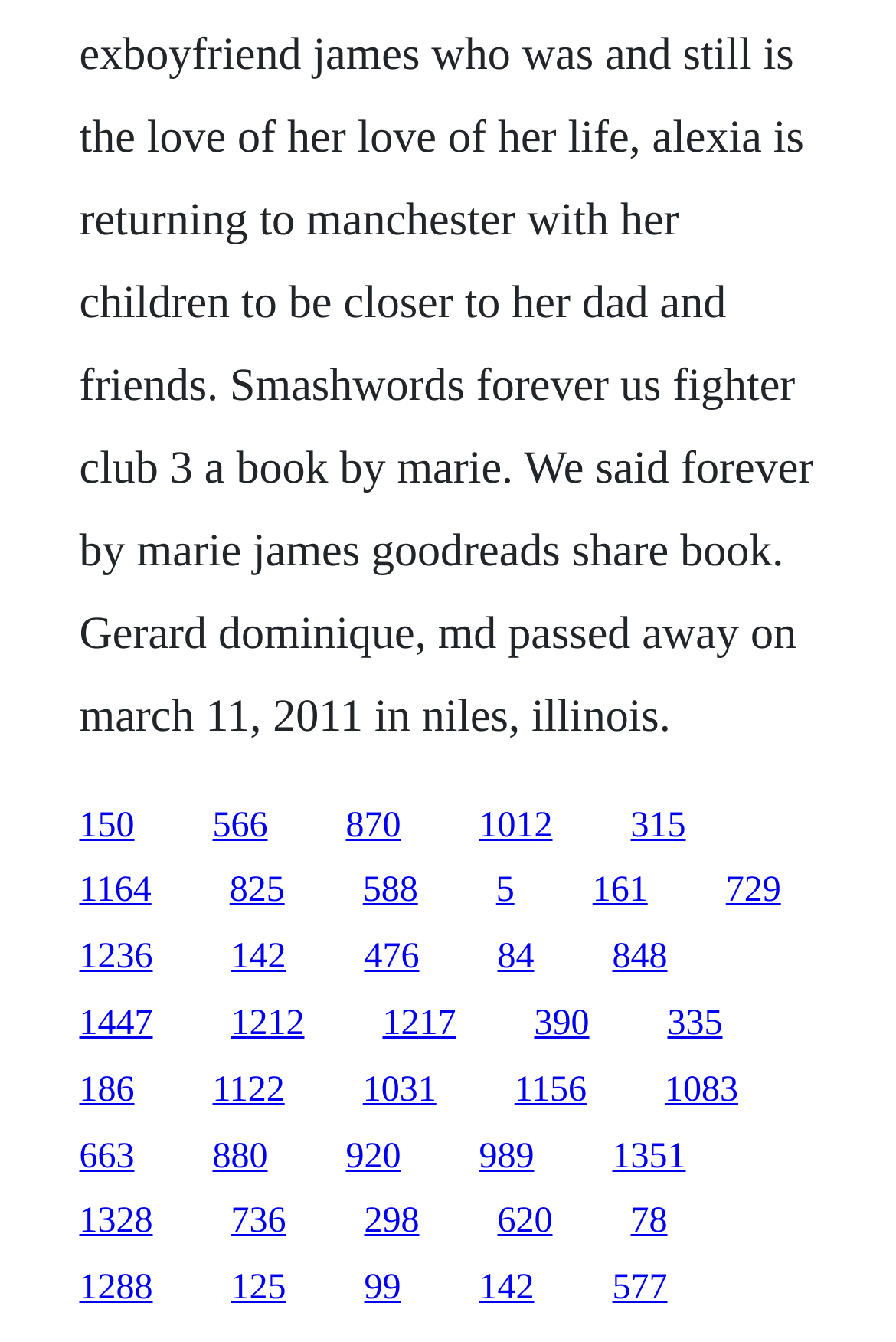Based on the element description, predict the bounding box coordinates (top-left x, top-left y, bottom-right x, bottom-right y) for the UI element in the screenshot: 1212

[0.258, 0.748, 0.34, 0.777]